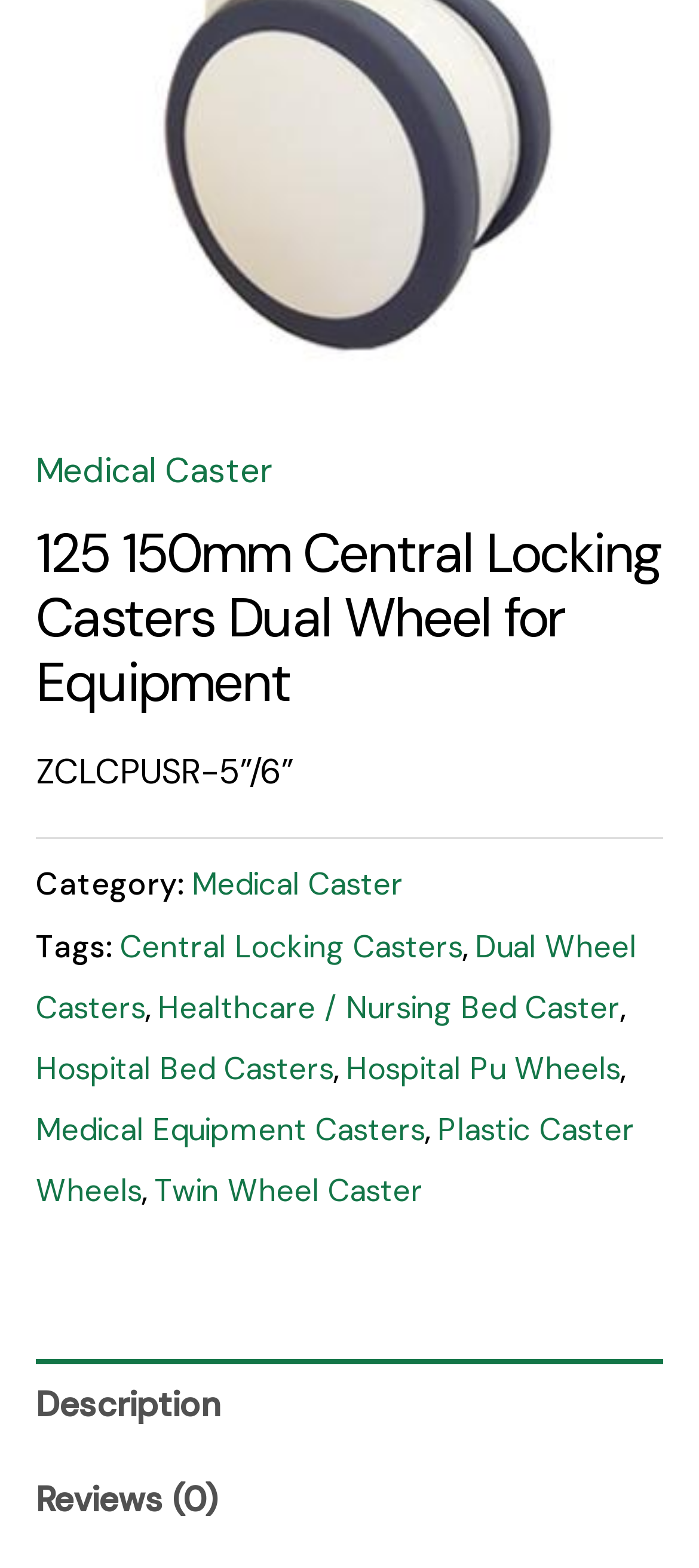Please identify the coordinates of the bounding box for the clickable region that will accomplish this instruction: "view product description".

[0.051, 0.866, 0.949, 0.927]